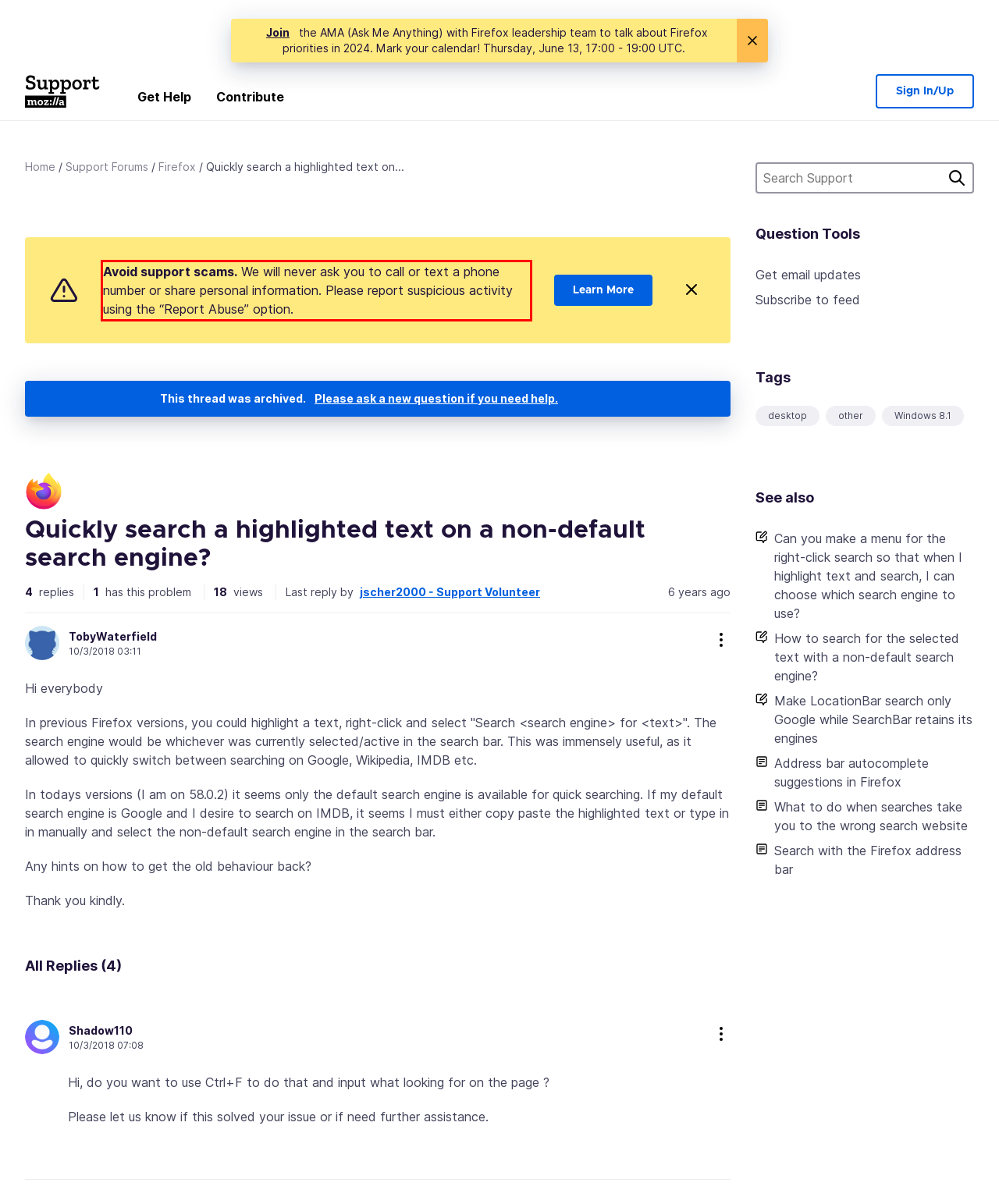Please perform OCR on the text within the red rectangle in the webpage screenshot and return the text content.

Avoid support scams. We will never ask you to call or text a phone number or share personal information. Please report suspicious activity using the “Report Abuse” option.